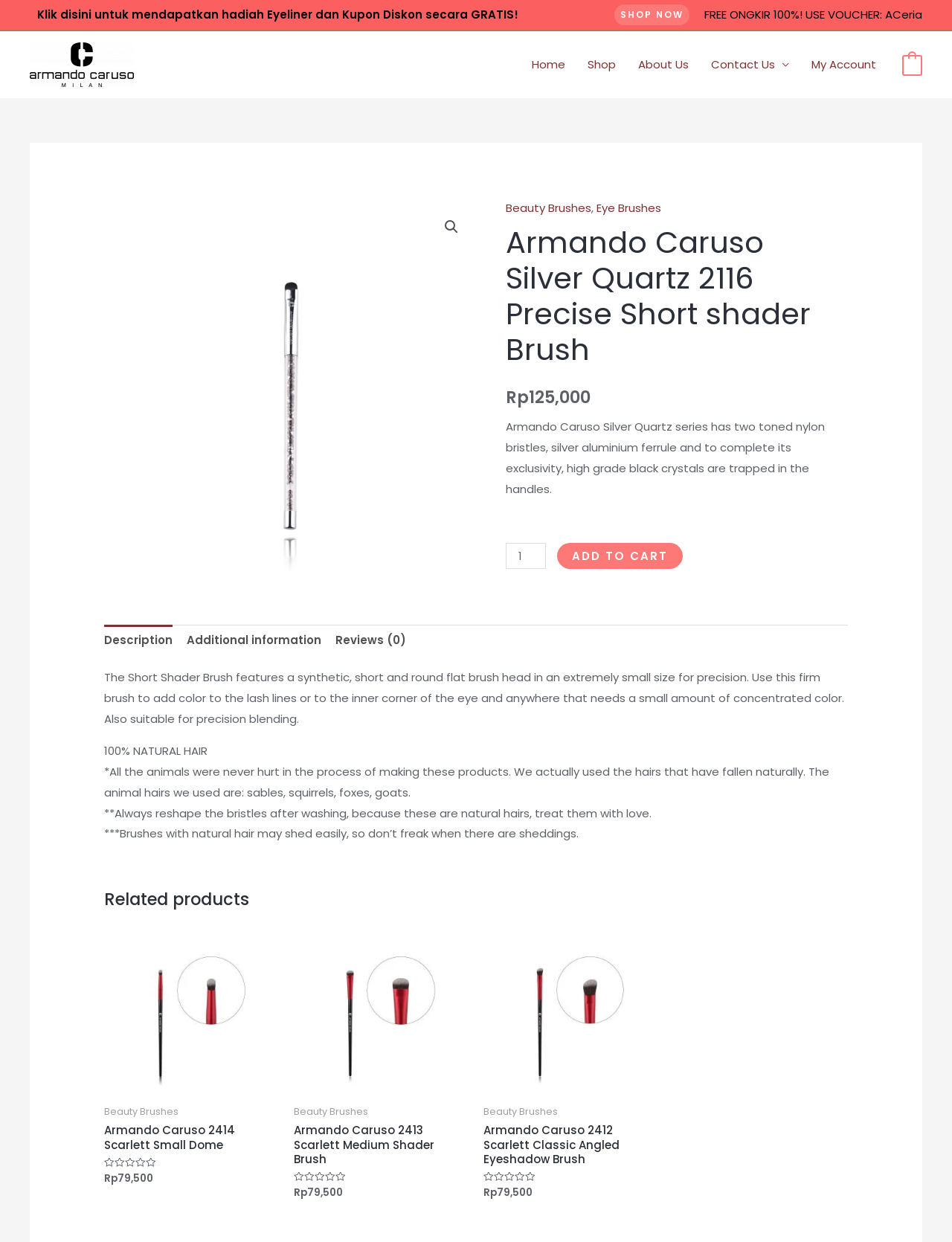Please find and report the bounding box coordinates of the element to click in order to perform the following action: "View the 'Description' tab". The coordinates should be expressed as four float numbers between 0 and 1, in the format [left, top, right, bottom].

[0.109, 0.503, 0.181, 0.528]